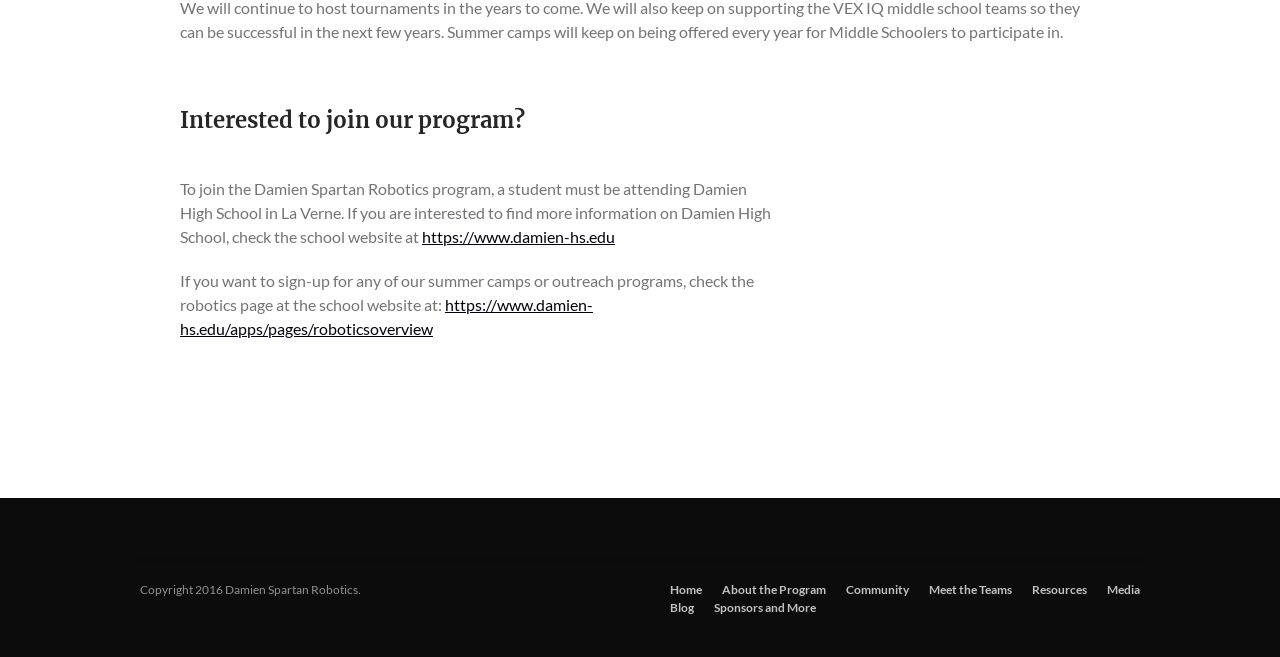Identify the bounding box coordinates of the clickable region required to complete the instruction: "View Investment Strategies". The coordinates should be given as four float numbers within the range of 0 and 1, i.e., [left, top, right, bottom].

None